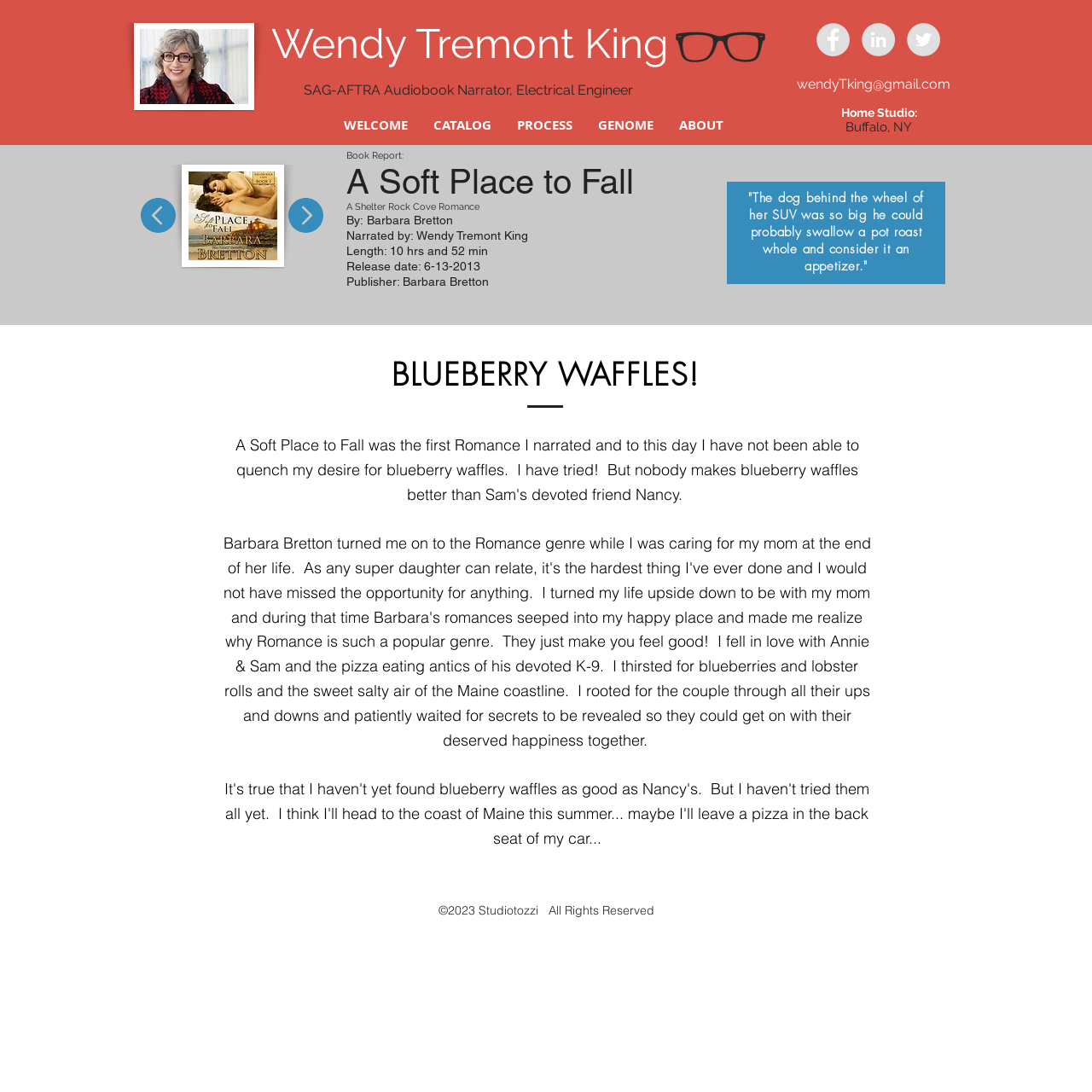What is the occupation of Wendy Tremont King?
Based on the visual details in the image, please answer the question thoroughly.

I found the answer by looking at the heading element that contains the text 'SAG-AFTRA Audiobook Narrator, Electrical Engineer' which is located below the image of Wendy Tremont King.